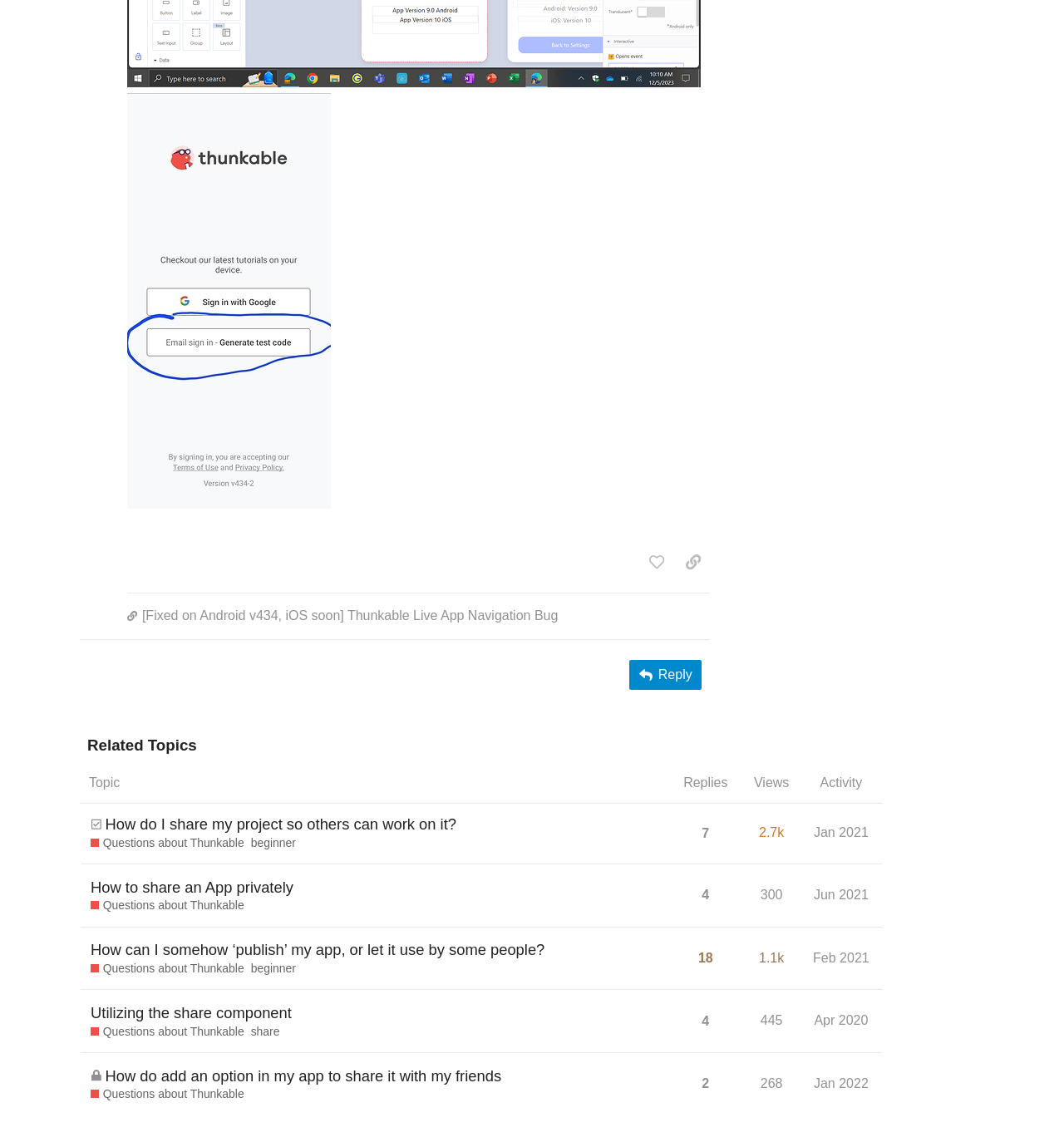From the details in the image, provide a thorough response to the question: What is the category of the topics listed?

I determined the answer by looking at the topics' tags and categories, which are all related to Thunkable.